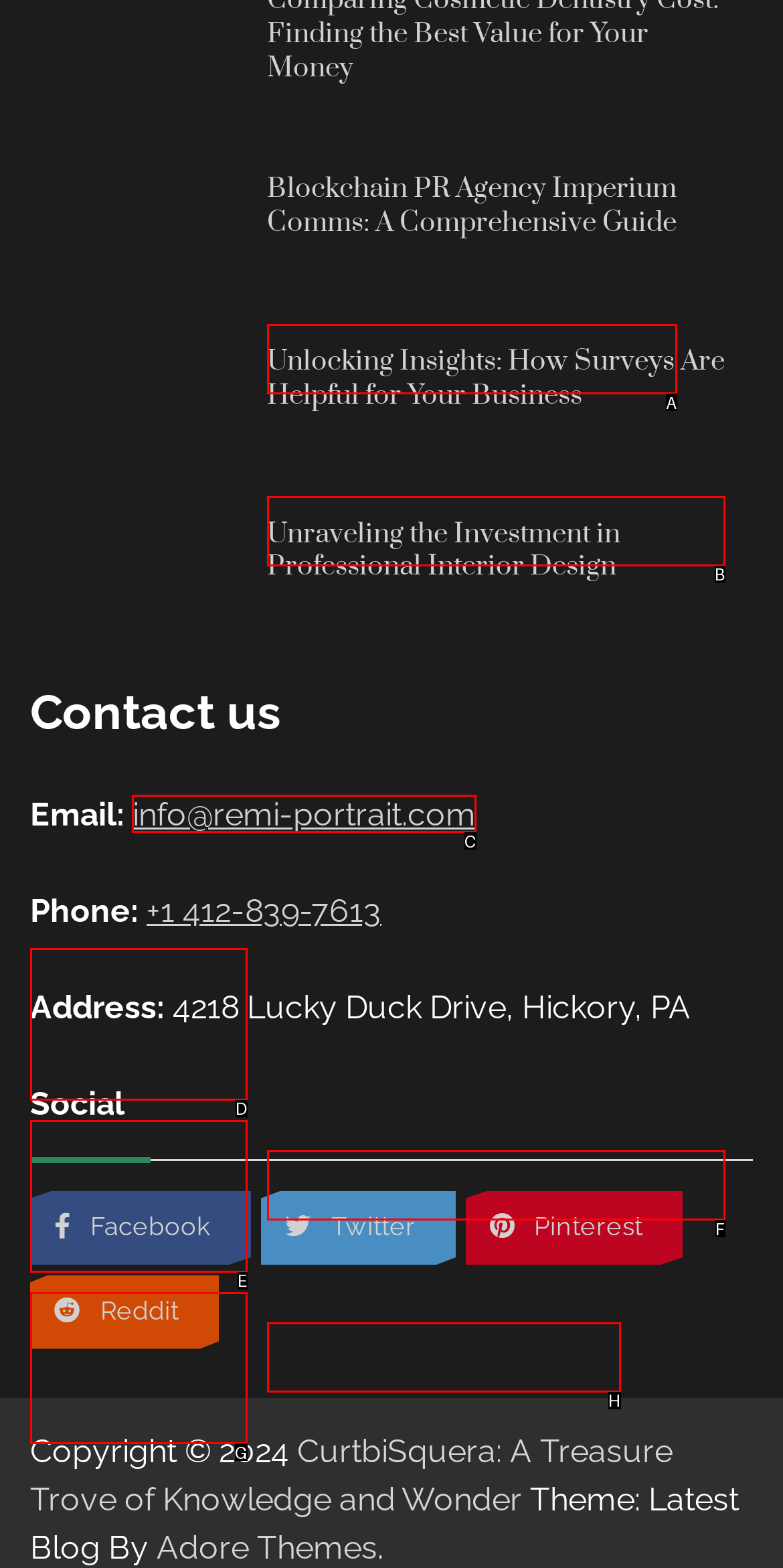Identify the letter of the UI element you need to select to accomplish the task: Contact us through email.
Respond with the option's letter from the given choices directly.

C